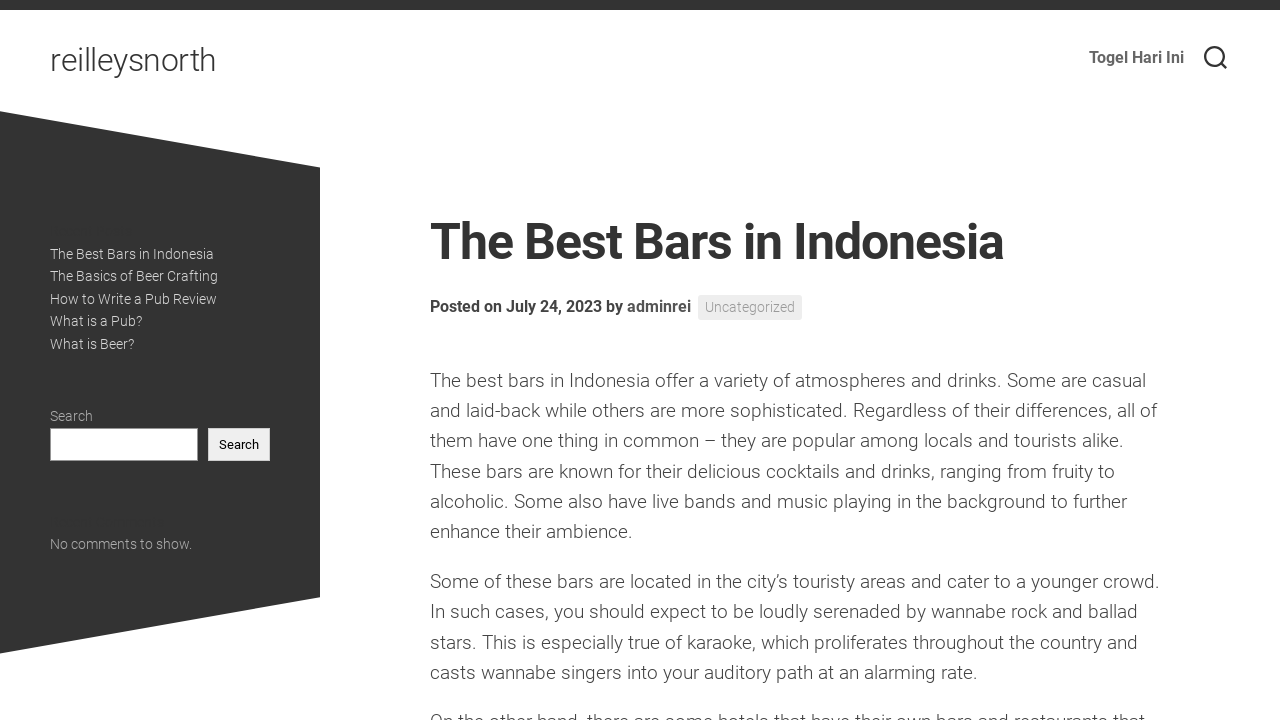What is the primary heading on this webpage?

The Best Bars in Indonesia